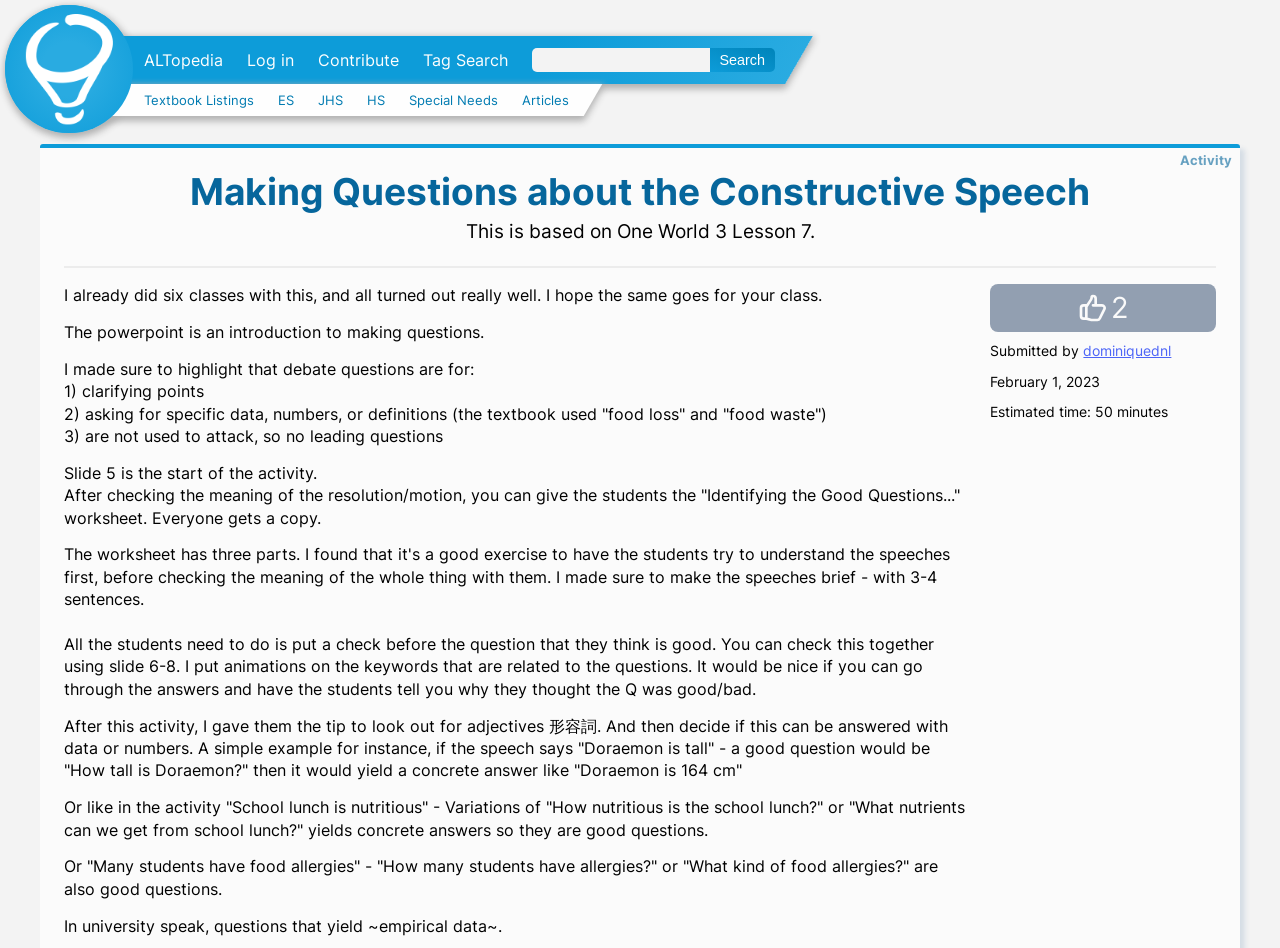Can you find the bounding box coordinates for the element that needs to be clicked to execute this instruction: "Click the 'Tag Search' link"? The coordinates should be given as four float numbers between 0 and 1, i.e., [left, top, right, bottom].

[0.33, 0.051, 0.397, 0.075]